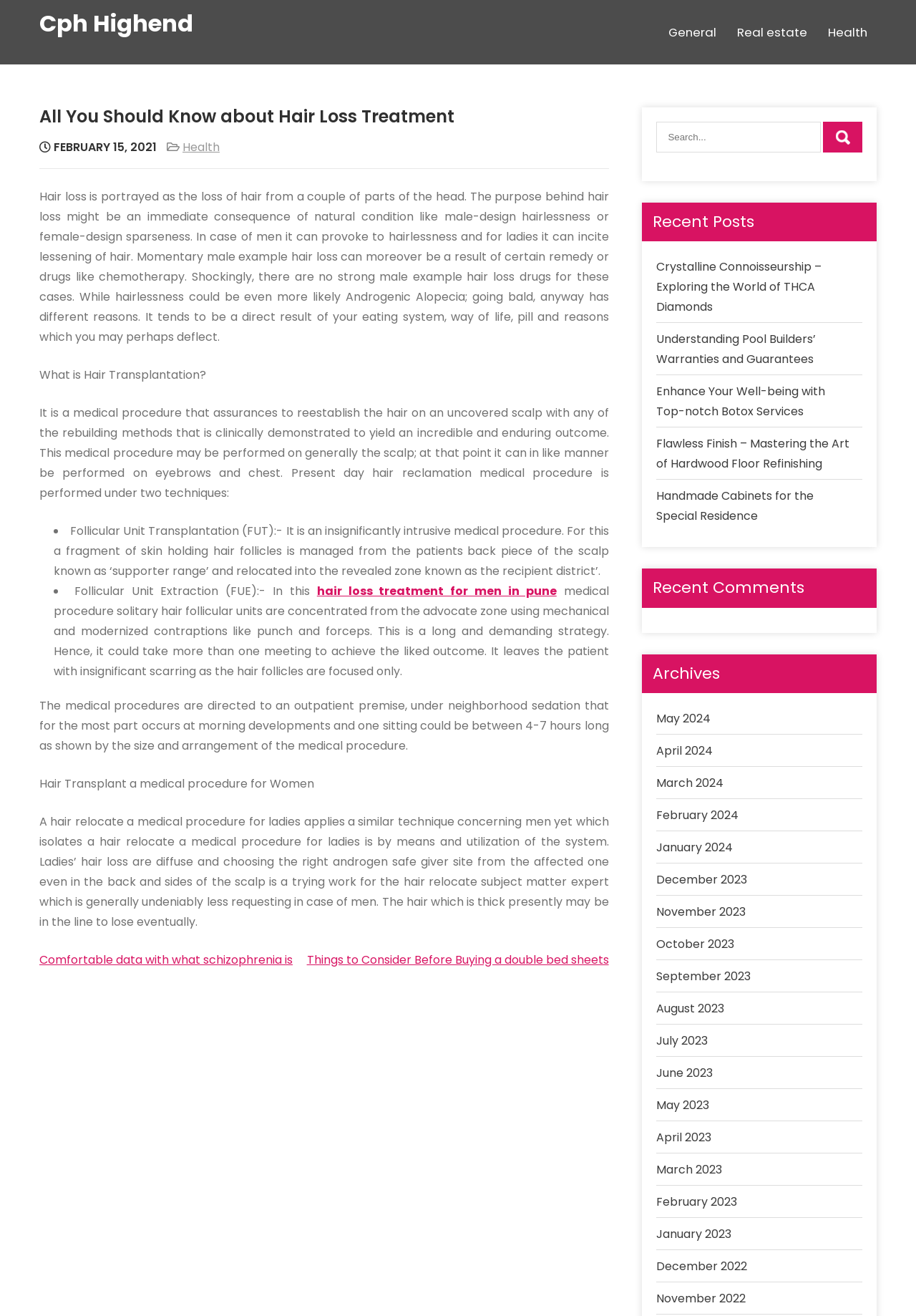Locate the bounding box coordinates of the element that should be clicked to fulfill the instruction: "View the 'Archives'".

[0.701, 0.497, 0.957, 0.527]